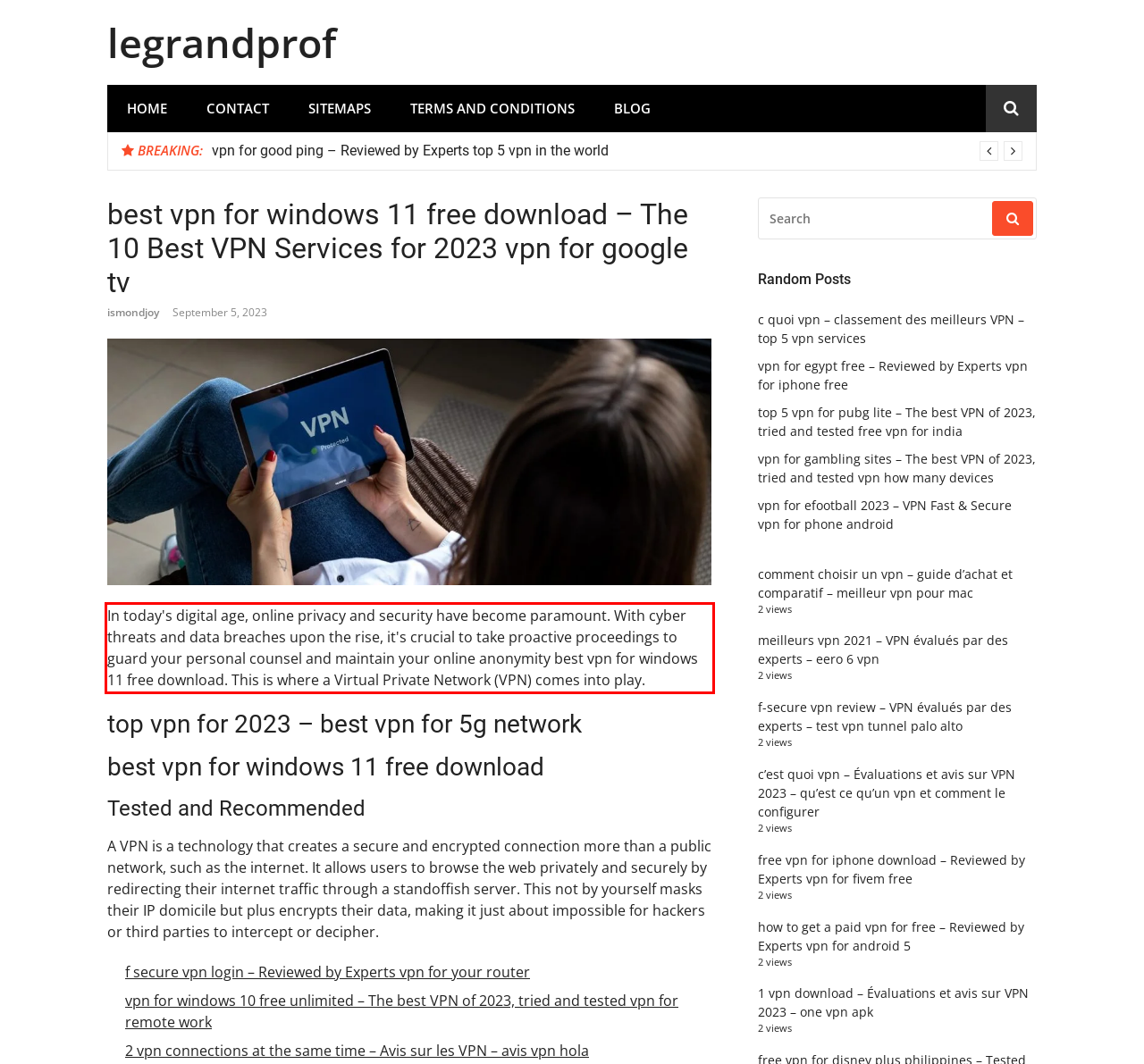Identify the text within the red bounding box on the webpage screenshot and generate the extracted text content.

In today's digital age, online privacy and security have become paramount. With cyber threats and data breaches upon the rise, it's crucial to take proactive proceedings to guard your personal counsel and maintain your online anonymity best vpn for windows 11 free download. This is where a Virtual Private Network (VPN) comes into play.